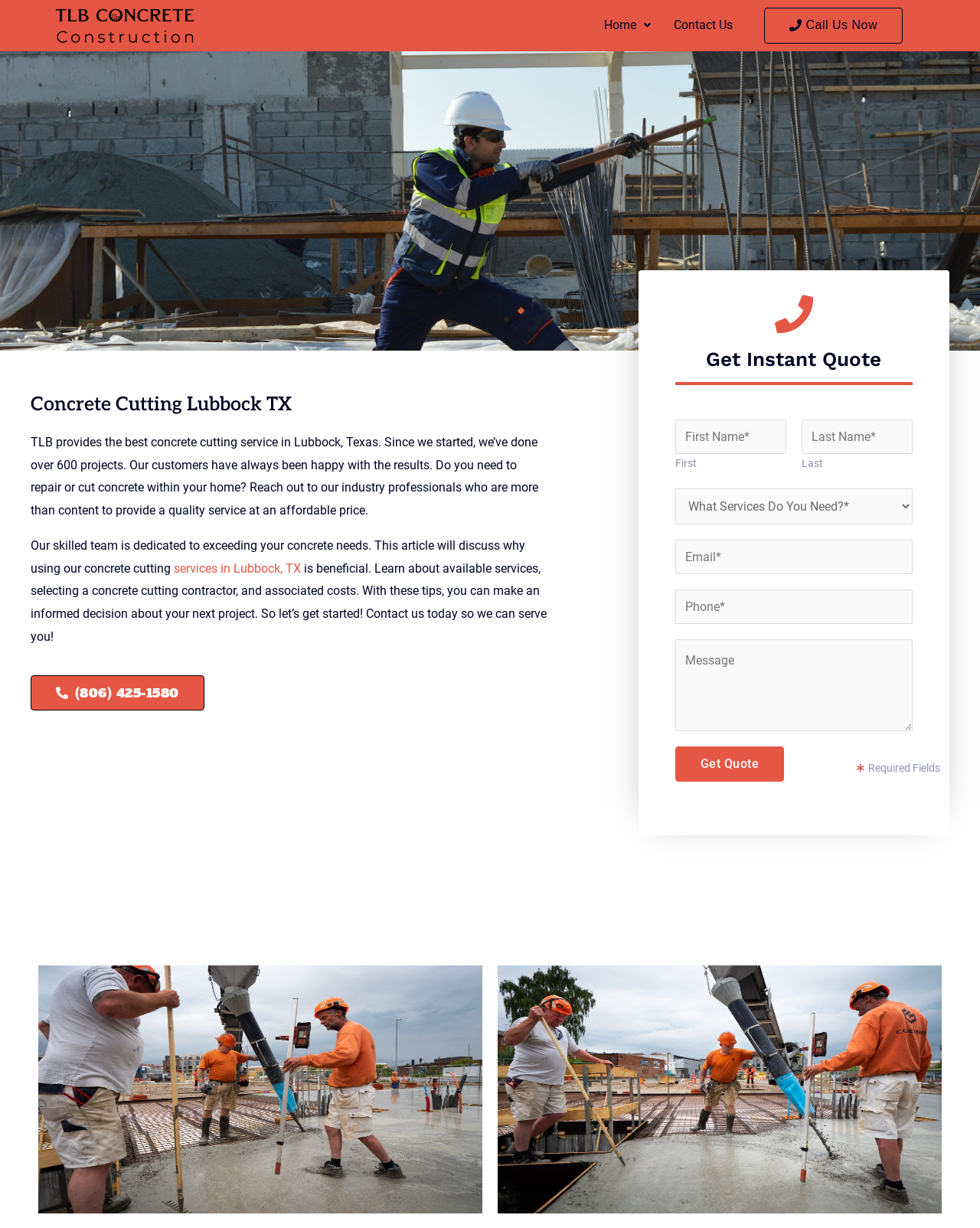What service does the company provide?
Refer to the image and give a detailed answer to the question.

The company provides concrete cutting services, which can be inferred from the link 'Concrete_Contractors_Lubbock_TX' and the StaticText 'TLB provides the best concrete cutting service in Lubbock, Texas.'.